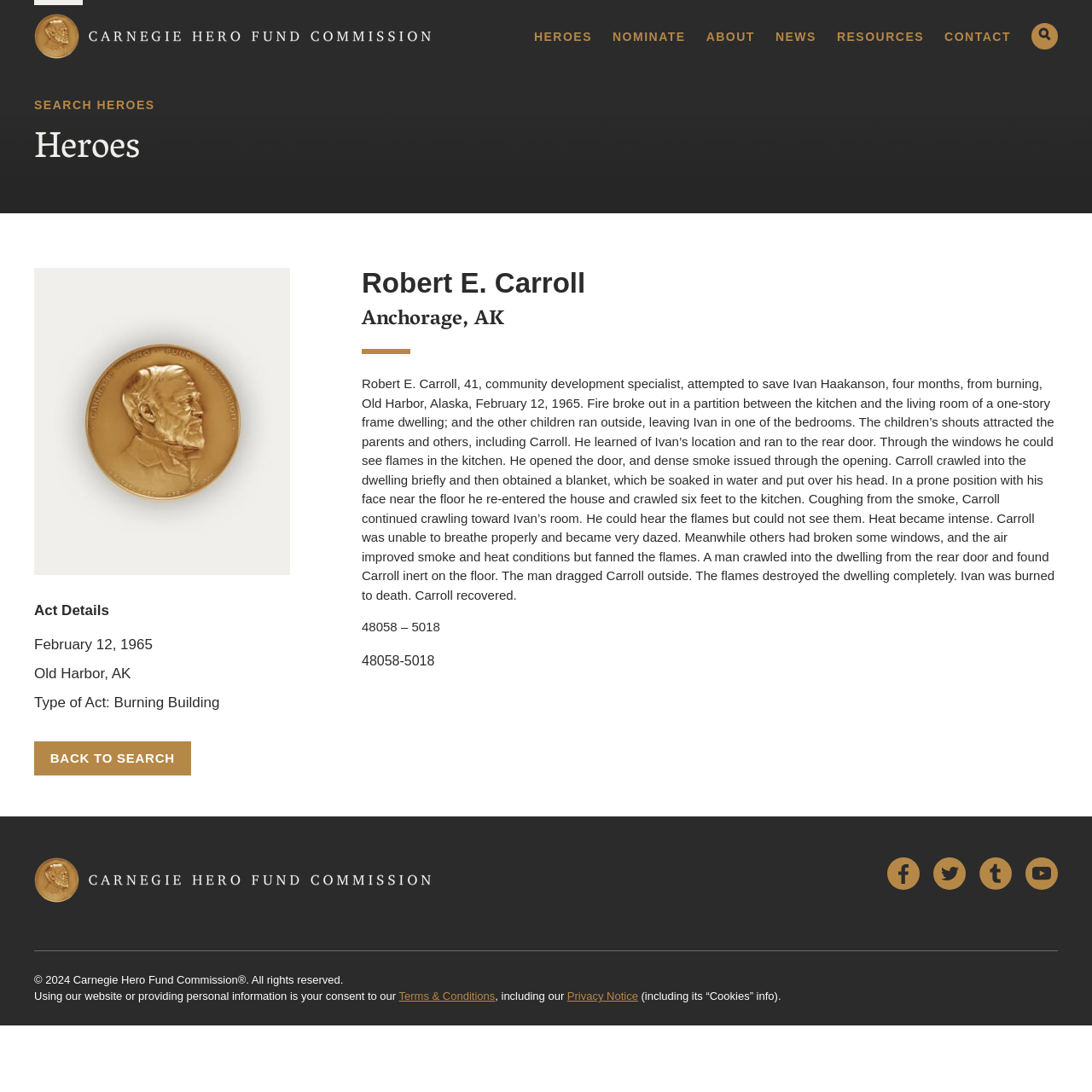Can you specify the bounding box coordinates of the area that needs to be clicked to fulfill the following instruction: "Search for heroes"?

[0.031, 0.09, 0.142, 0.103]